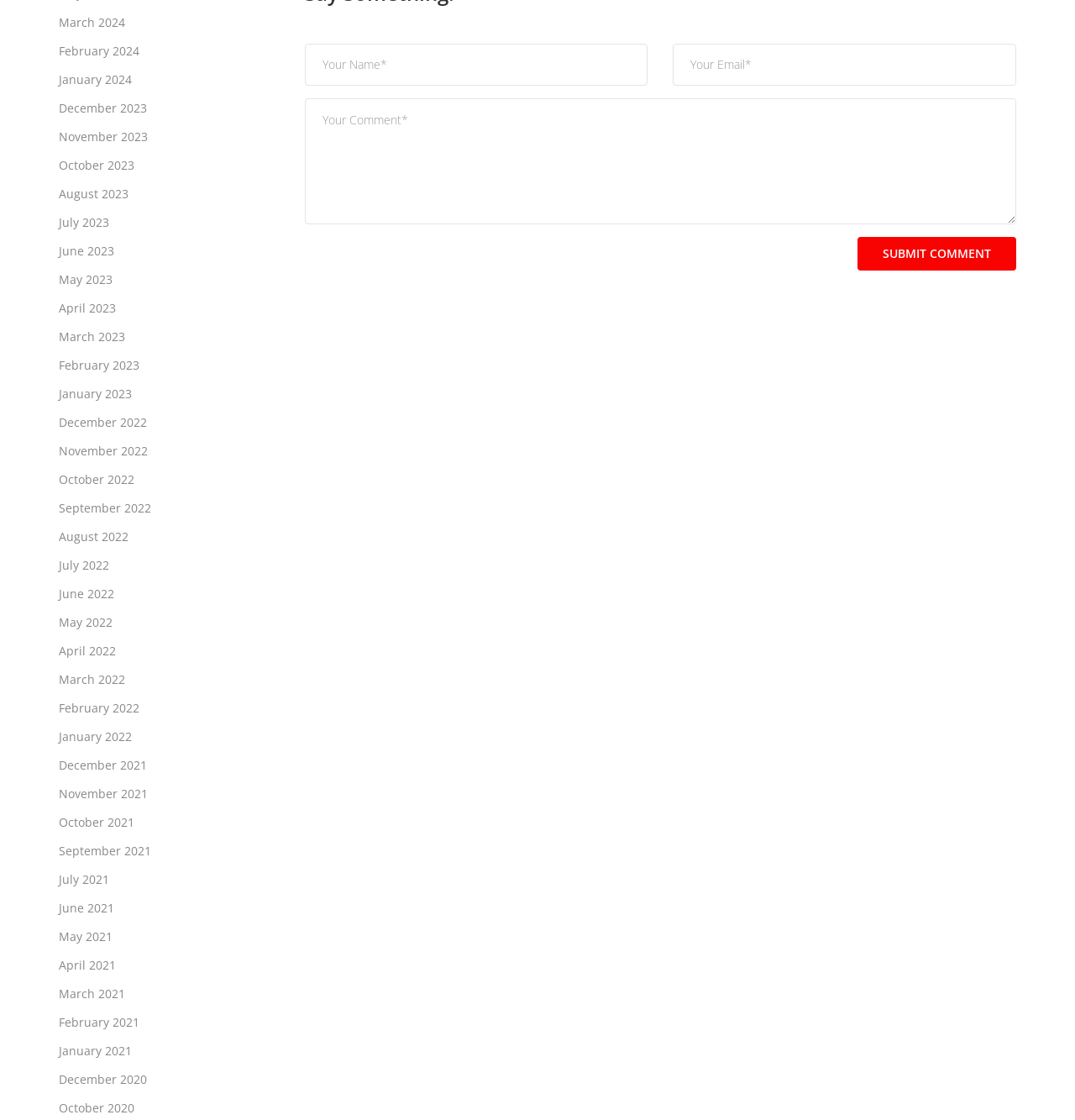Identify the bounding box for the given UI element using the description provided. Coordinates should be in the format (top-left x, top-left y, bottom-right x, bottom-right y) and must be between 0 and 1. Here is the description: name="author" placeholder="Your Name*"

[0.283, 0.039, 0.603, 0.077]